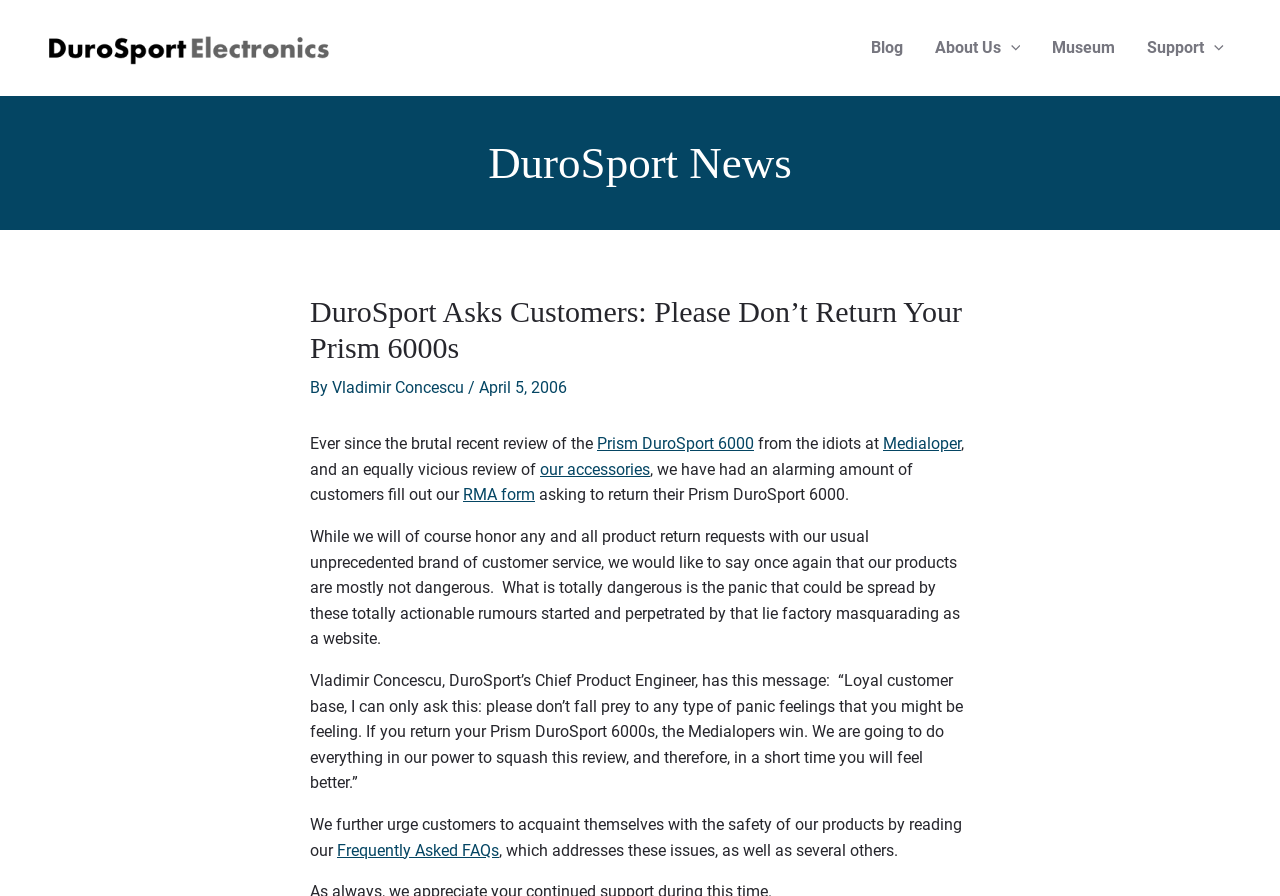Generate a comprehensive description of the contents of the webpage.

The webpage is about DuroSport Electronics, with a prominent heading "DuroSport News" at the top. Below the heading, there is a subheading "DuroSport Asks Customers: Please Don’t Return Your Prism 6000s" with the author's name "Vladimir Concescu" and the date "April 5, 2006" displayed next to it. 

The main content of the webpage is a lengthy article that discusses a recent review of the Prism DuroSport 6000 by Medialoper, which the author describes as "brutal" and "vicious". The article also mentions that the company has received an alarming number of customers filling out the RMA form to return their Prism DuroSport 6000. 

The company is urging customers not to return their products, stating that their products are not dangerous and that the panic spread by Medialoper's review is unfounded. The Chief Product Engineer, Vladimir Concescu, has a message for the customers, asking them not to fall prey to panic feelings and promising to do everything in their power to squash the review. 

At the bottom of the article, there is a link to the "Frequently Asked FAQs" page, which addresses the safety of their products and other issues. 

On the top-right corner of the webpage, there is a navigation menu with links to "Blog", "About Us", "Museum", and "Support". Each of these links has a corresponding menu toggle icon next to it.